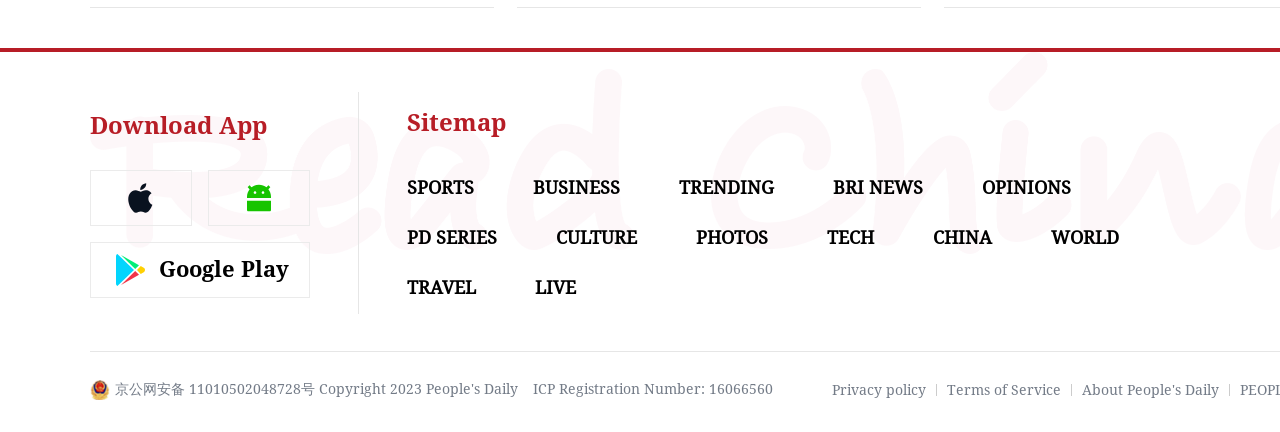Please give the bounding box coordinates of the area that should be clicked to fulfill the following instruction: "Download the app". The coordinates should be in the format of four float numbers from 0 to 1, i.e., [left, top, right, bottom].

[0.07, 0.26, 0.209, 0.325]